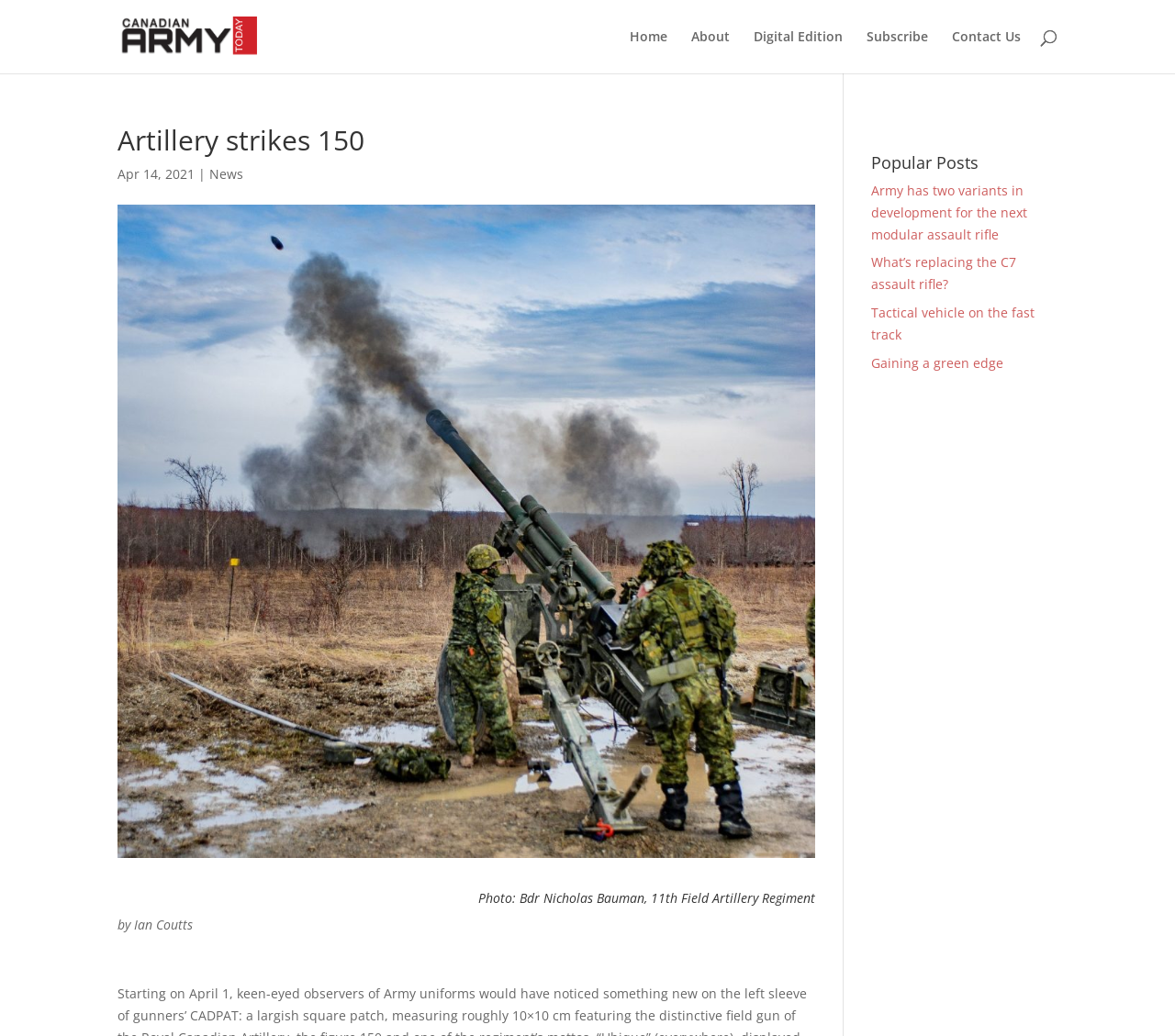Please respond to the question with a concise word or phrase:
What is the author of the article?

Ian Coutts